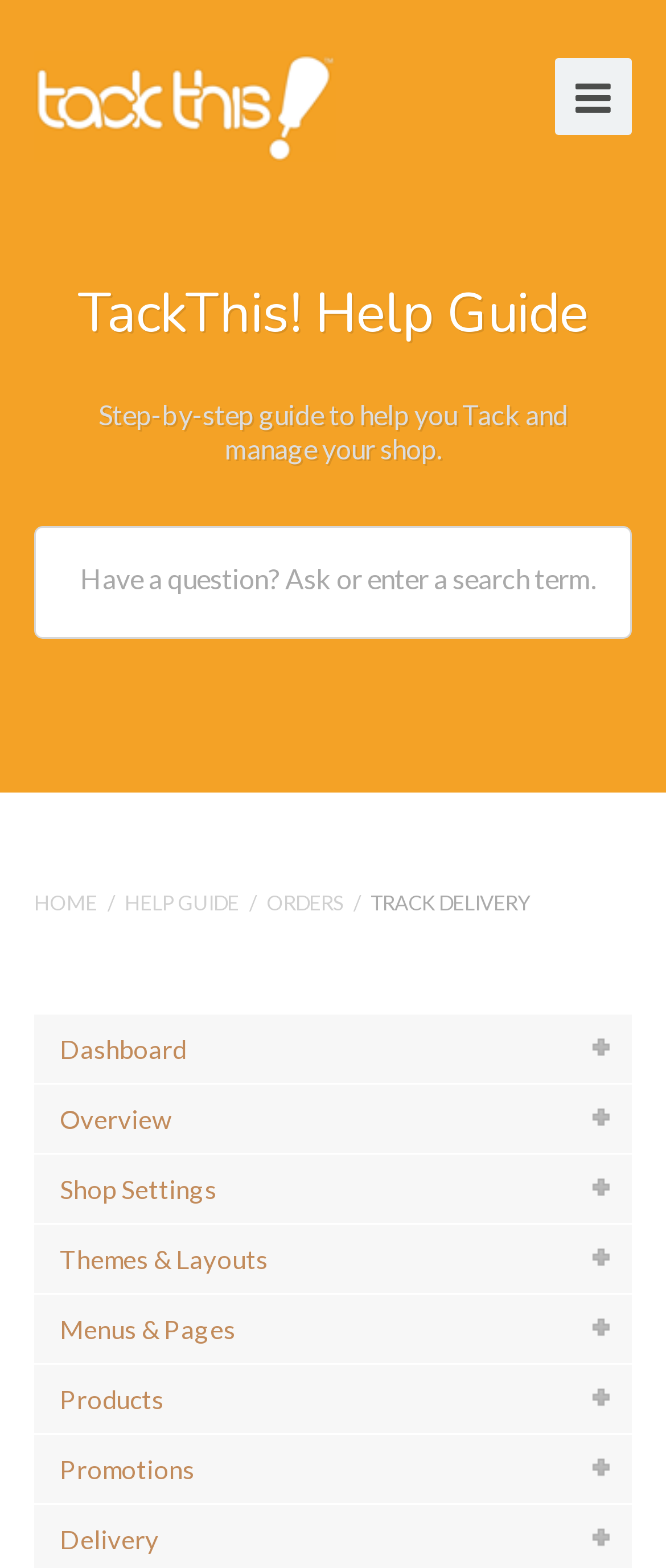Predict the bounding box coordinates of the UI element that matches this description: "Help Guide". The coordinates should be in the format [left, top, right, bottom] with each value between 0 and 1.

[0.187, 0.568, 0.359, 0.584]